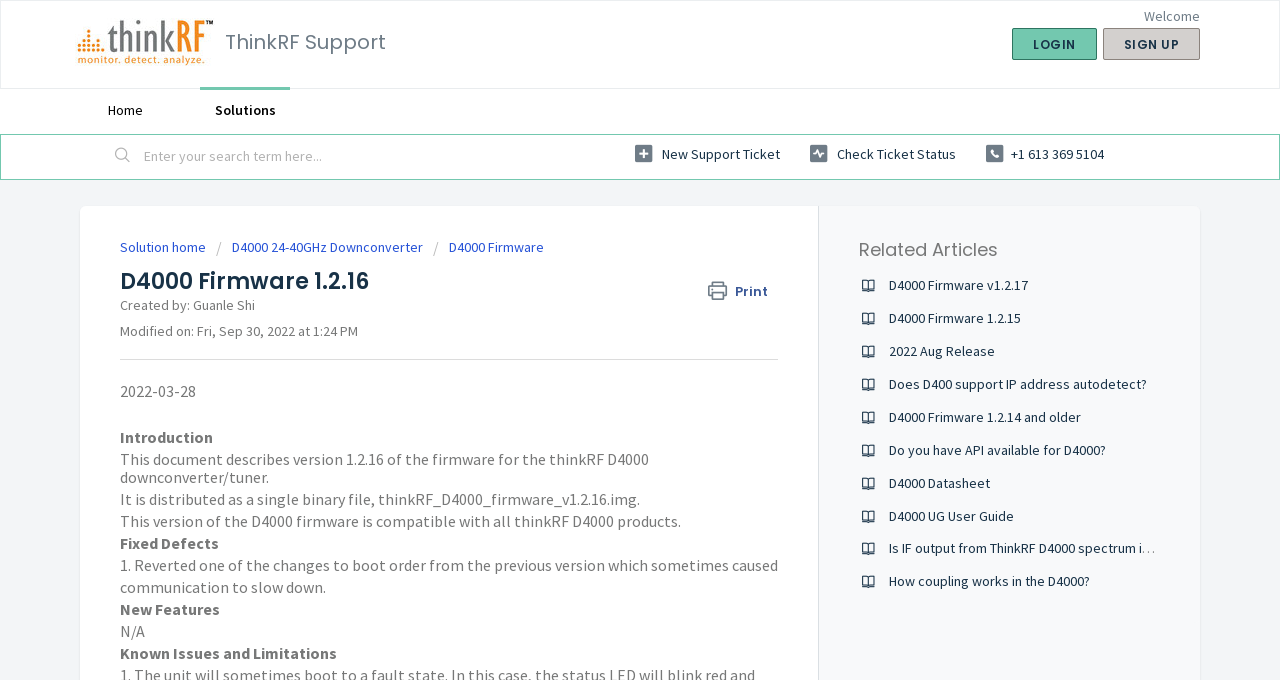Respond with a single word or phrase for the following question: 
What is the firmware version described on this page?

1.2.16